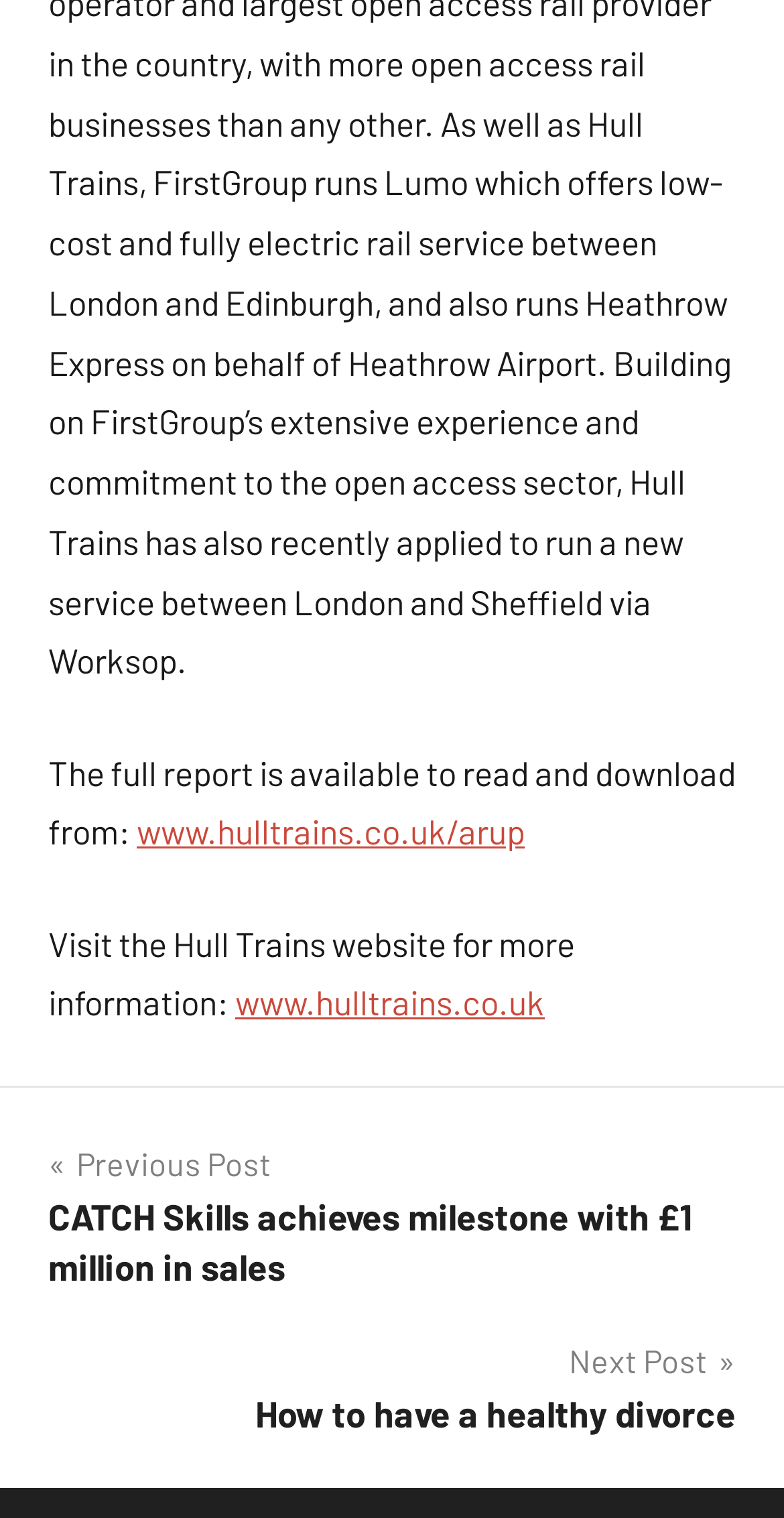What is the next post about?
Answer the question with detailed information derived from the image.

The next post is about how to have a healthy divorce, as indicated by the link element with the bounding box coordinates [0.062, 0.878, 0.938, 0.949] and the heading element with the bounding box coordinates [0.062, 0.915, 0.938, 0.949]